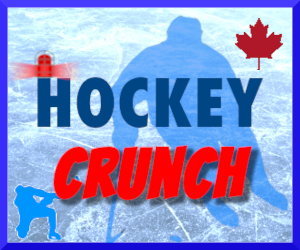Provide a thorough description of the image.

The image features a dynamic and engaging graphic for "Hockey Crunch," prominently displaying the title in bold lettering. The word "HOCKEY" is styled in a strong blue color, while "CRUNCH" appears in a vibrant red, creating a striking visual contrast against a backdrop of an ice surface, reminiscent of a hockey rink. 

In the background, a shadowy figure of a hockey player in motion adds a sense of action and excitement to the design, emphasizing the sport's energy. Flanking the title, an iconic Canadian maple leaf is featured in red, symbolizing national pride, alongside a stylized goalpost and a silhouette of a player, which enhances the theme of hockey further. The overall composition is bordered by a blue frame, bringing a cohesive and professional look, perfectly catering to hockey enthusiasts and those interested in the sport.